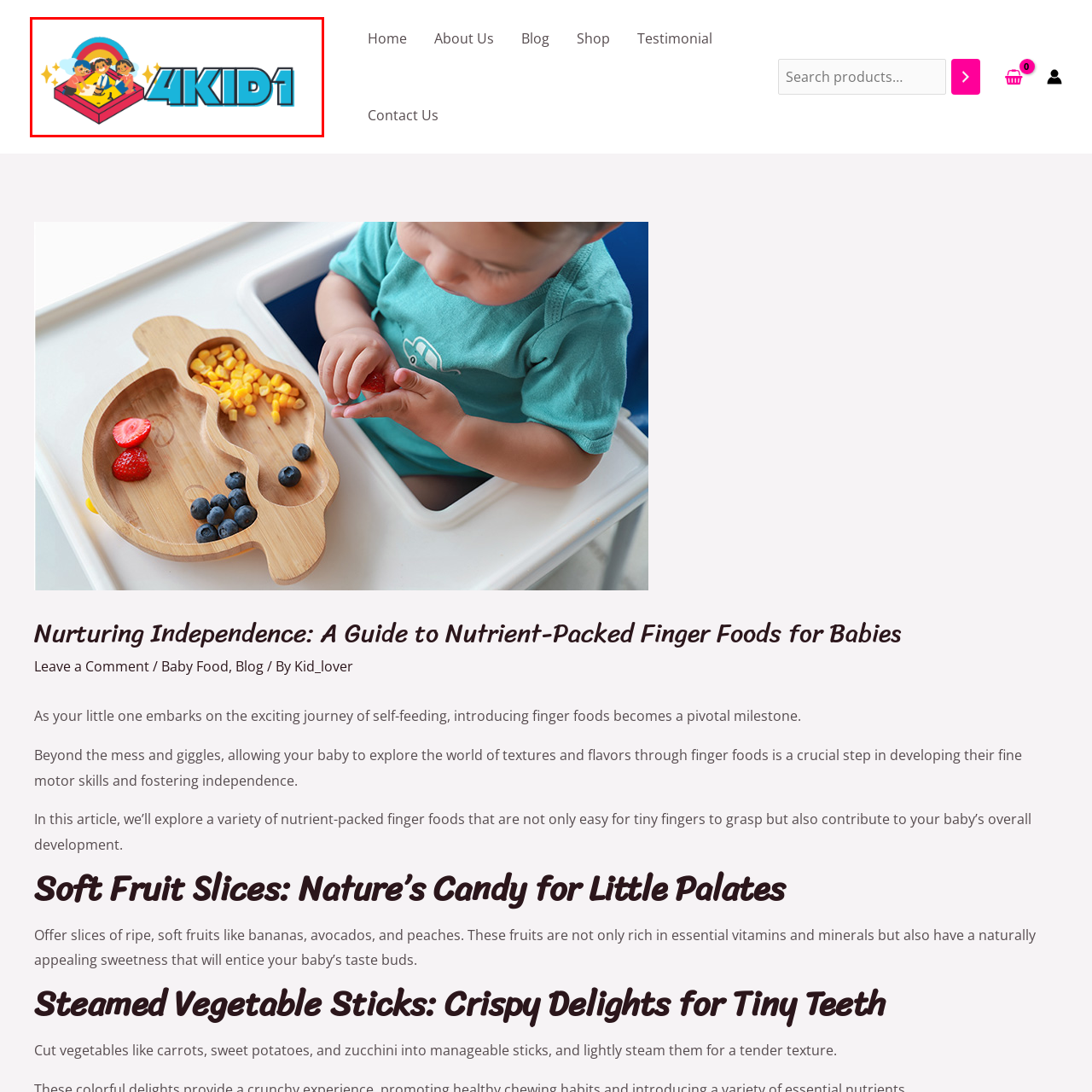Give an in-depth explanation of the image captured within the red boundary.

The image features a vibrant and playful logo for "4KID1," designed to appeal to children and parents alike. Central to the logo are three cartoon children joyfully playing on a colorful play mat, surrounded by whimsical elements such as clouds and sparkles. The backdrop includes a cheerful rainbow, enhancing the playful atmosphere. The bold, blue lettering of "4KID1" emphasizes the brand's commitment to providing fun and engaging content or products for kids. This logo encapsulates a sense of joy, creativity, and child-friendly entertainment, making it a perfect representation for a platform focused on children’s needs and activities.